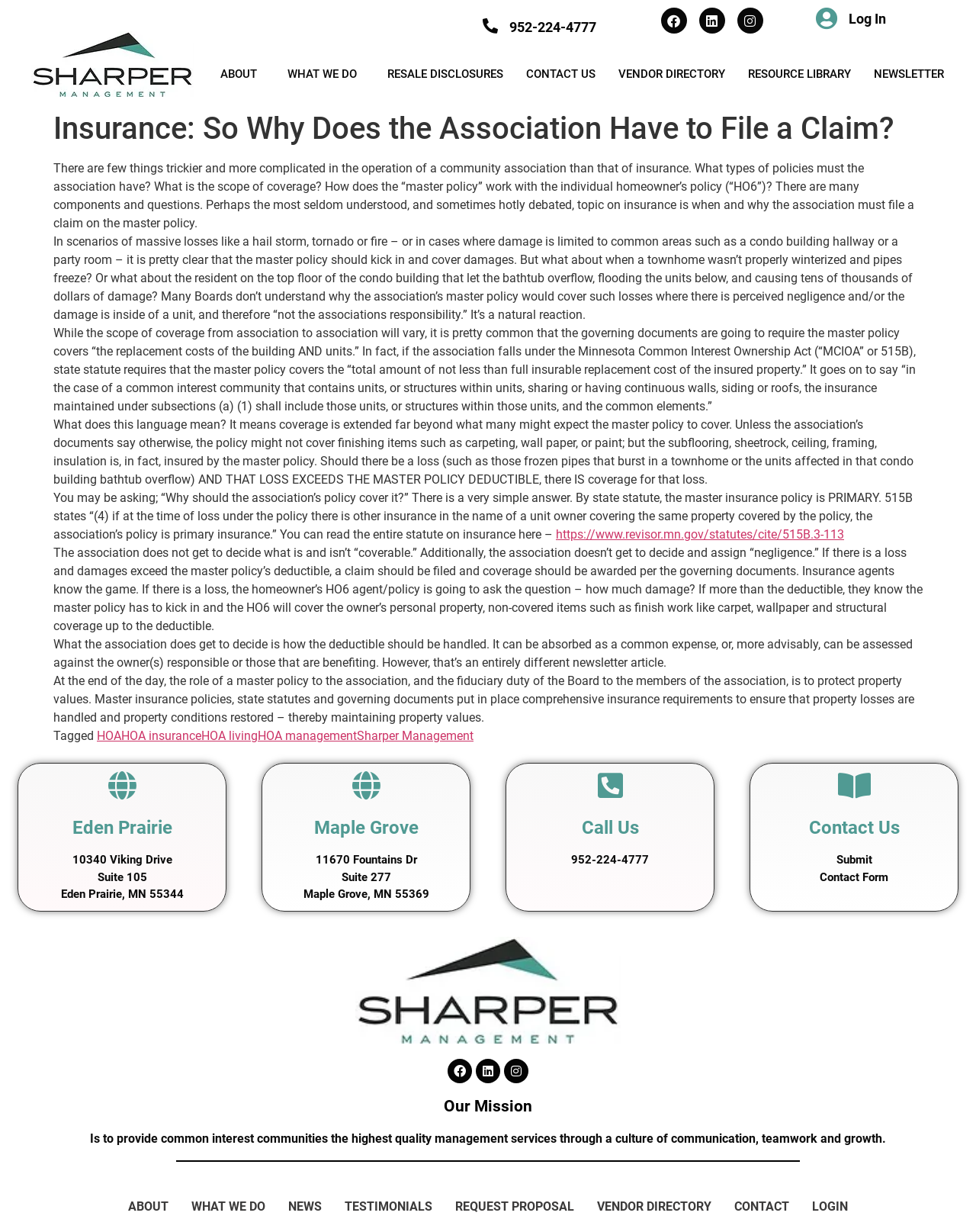Determine the main heading of the webpage and generate its text.

Insurance: So Why Does the Association Have to File a Claim?